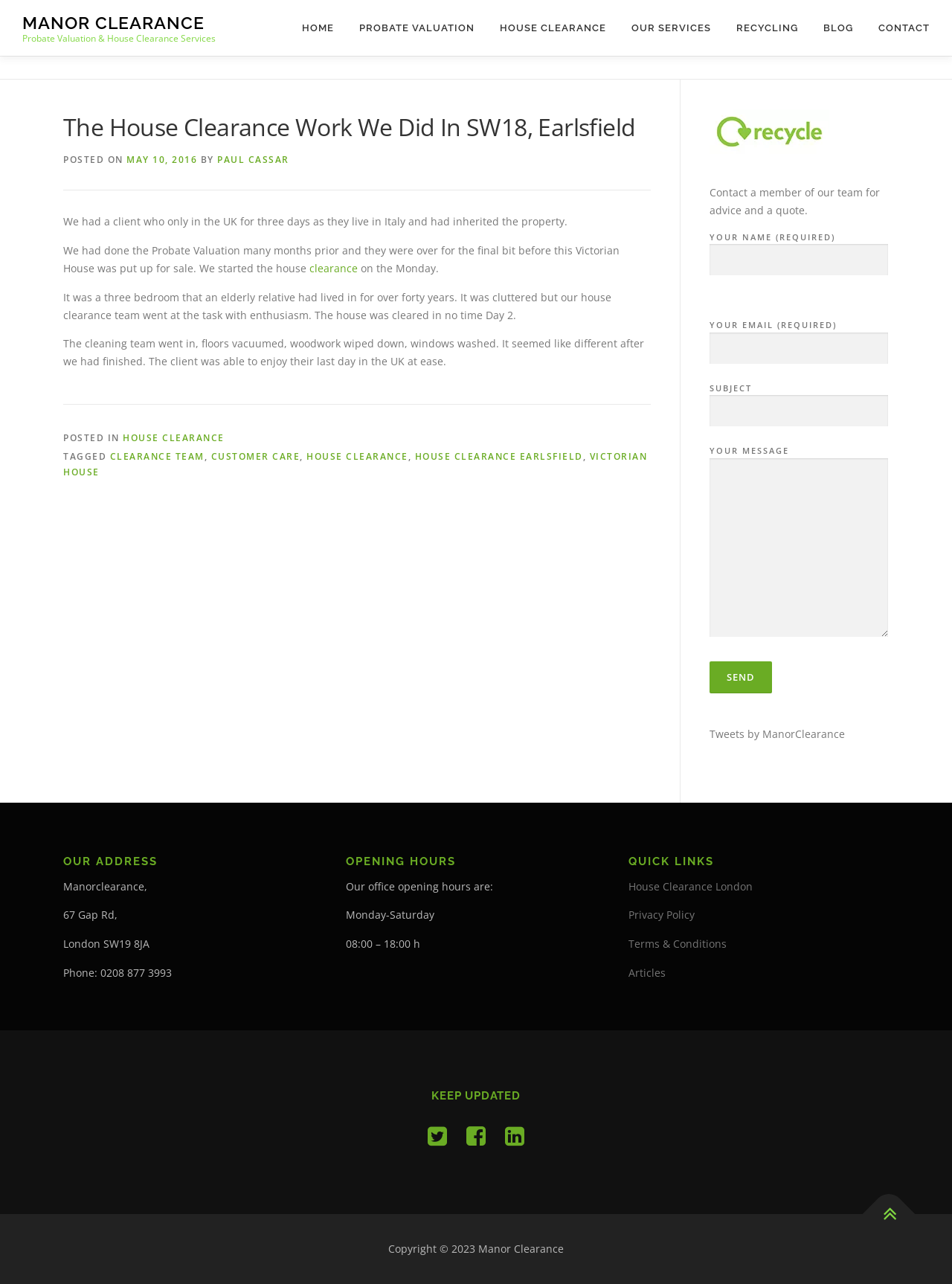What is the phone number of the company? Please answer the question using a single word or phrase based on the image.

0208 877 3993